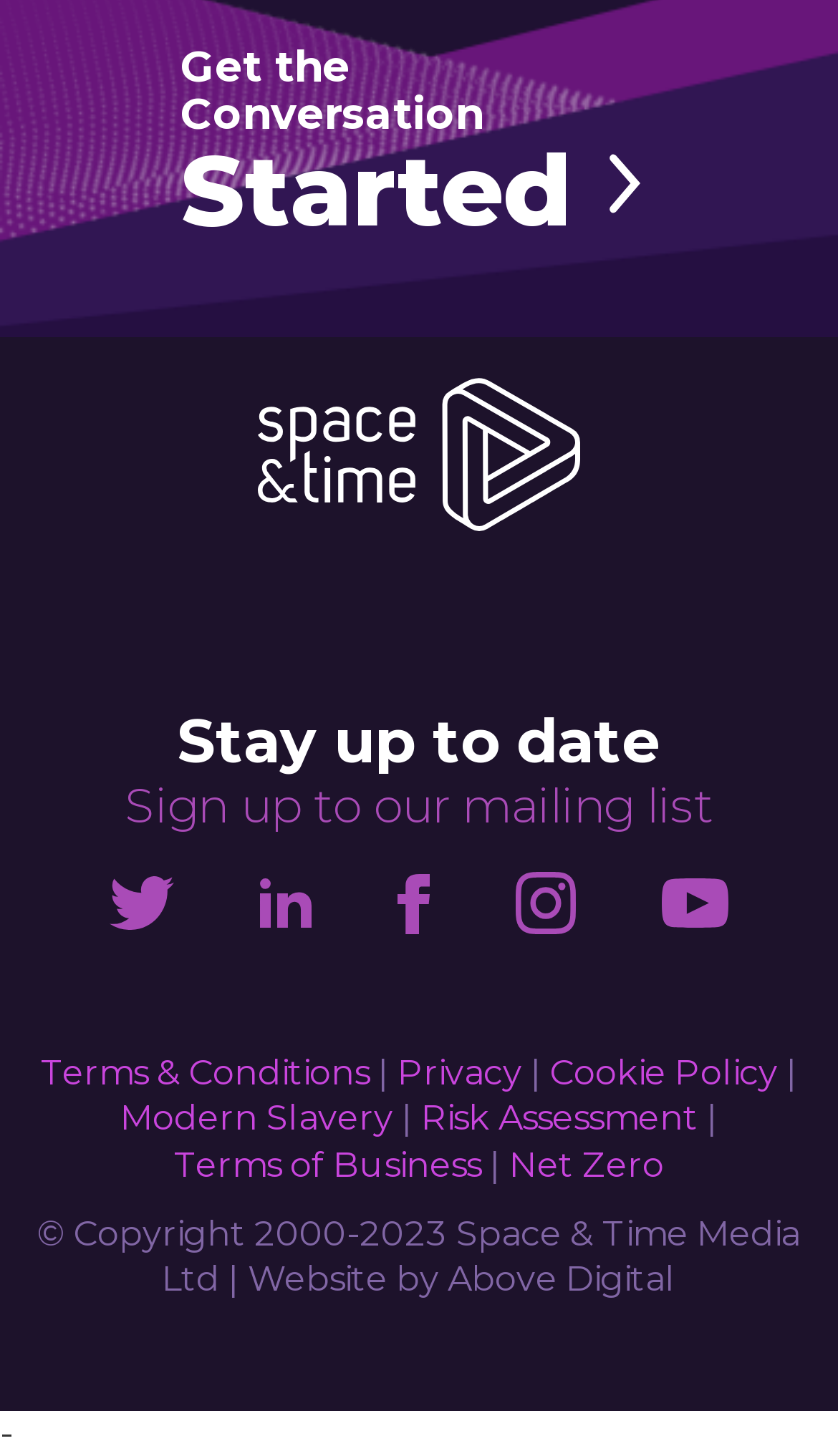Could you indicate the bounding box coordinates of the region to click in order to complete this instruction: "Enter your full name".

[0.215, 0.194, 0.785, 0.228]